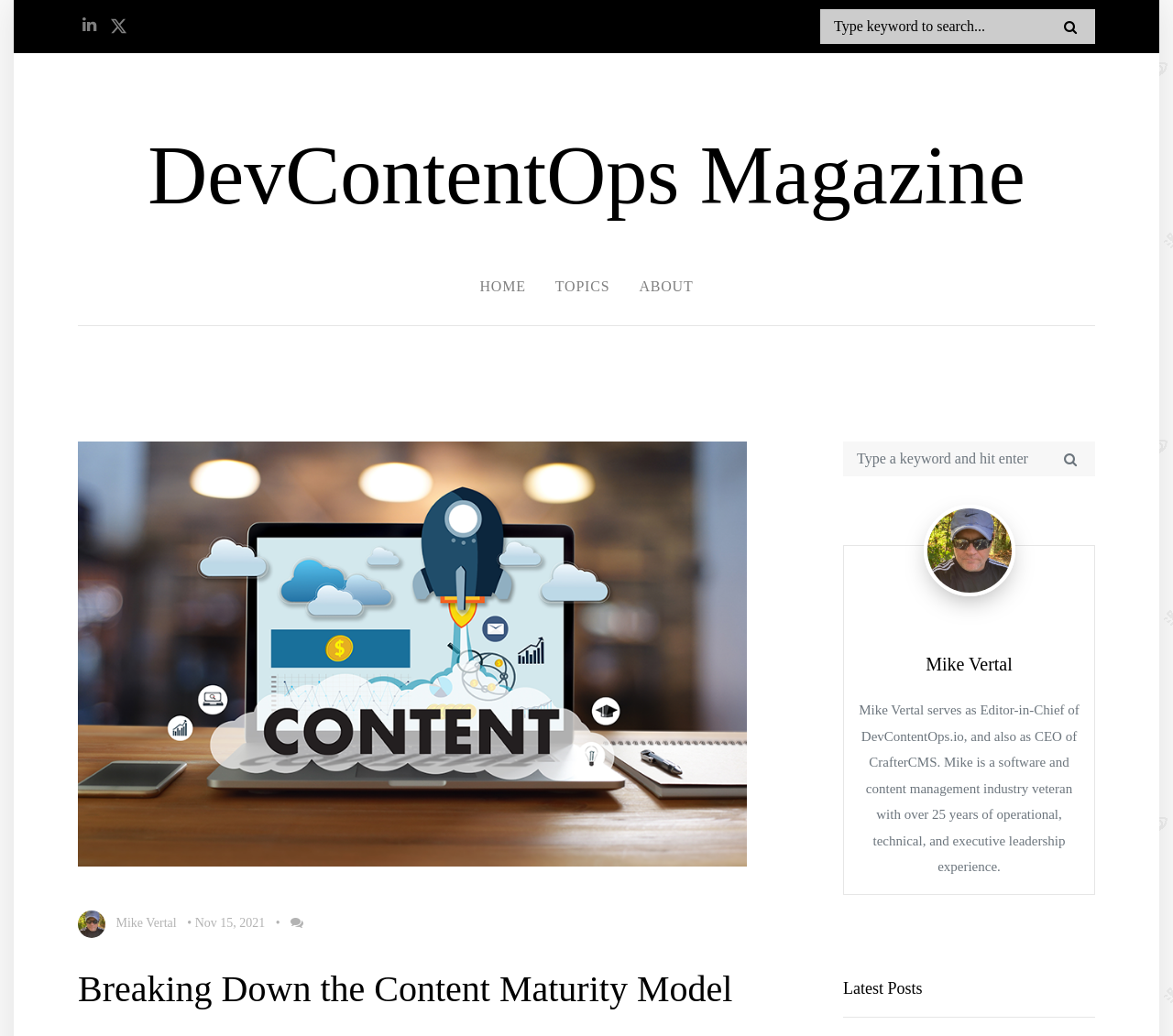Refer to the element description Home and identify the corresponding bounding box in the screenshot. Format the coordinates as (top-left x, top-left y, bottom-right x, bottom-right y) with values in the range of 0 to 1.

[0.396, 0.239, 0.461, 0.314]